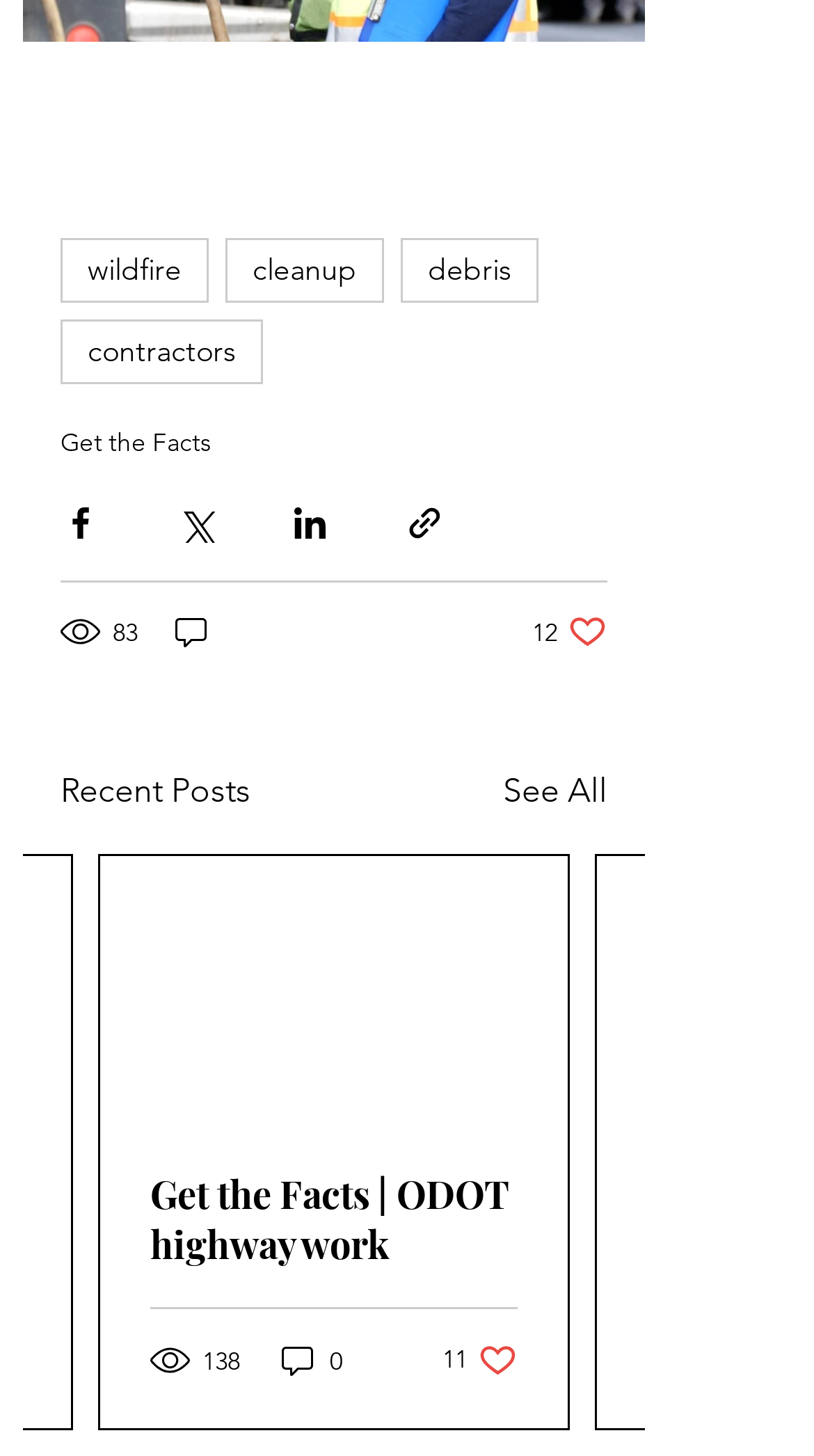Please find the bounding box coordinates of the section that needs to be clicked to achieve this instruction: "Share via Facebook".

[0.074, 0.346, 0.123, 0.373]